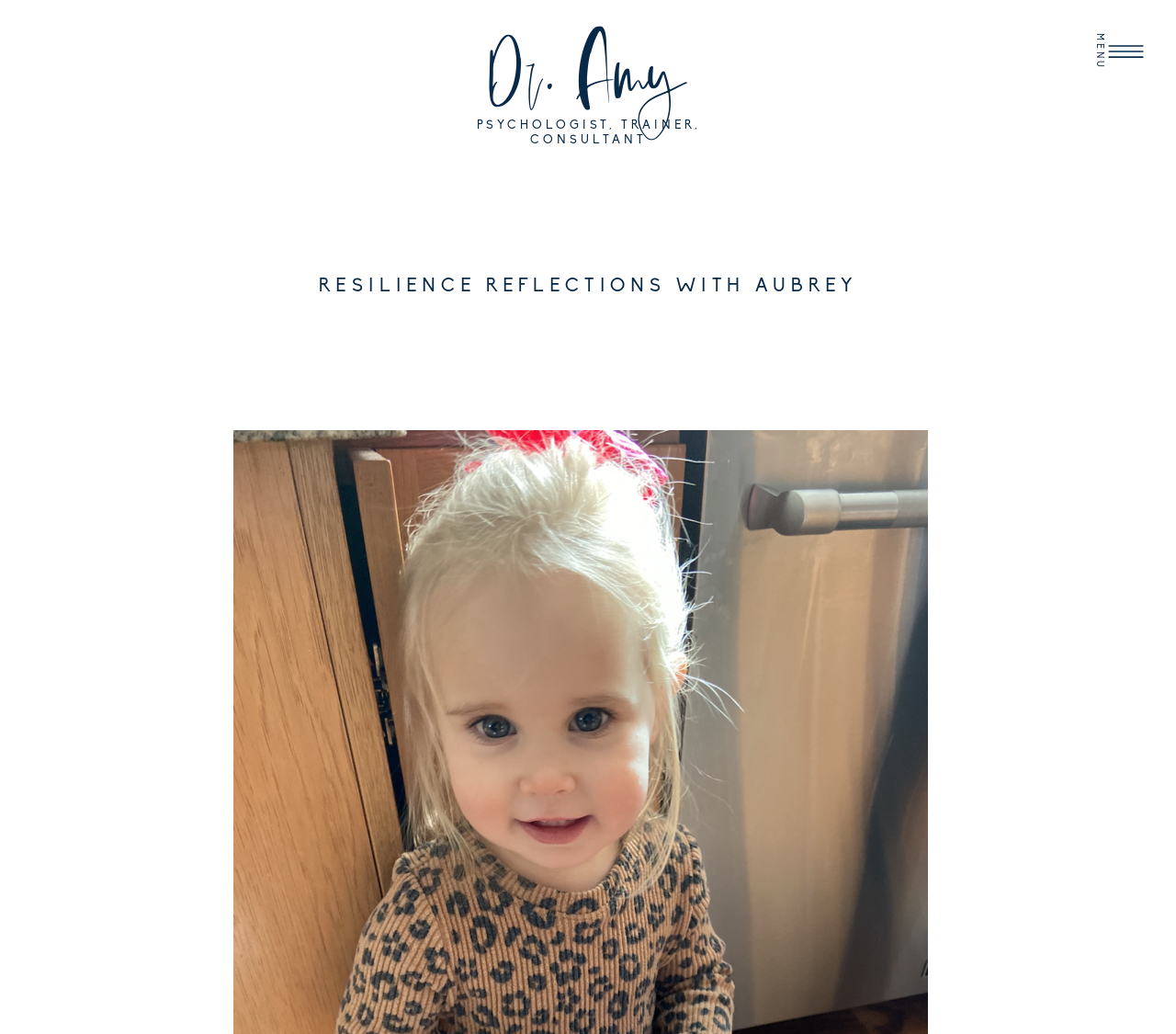Please answer the following query using a single word or phrase: 
Is the image on the top-right corner a link?

Yes